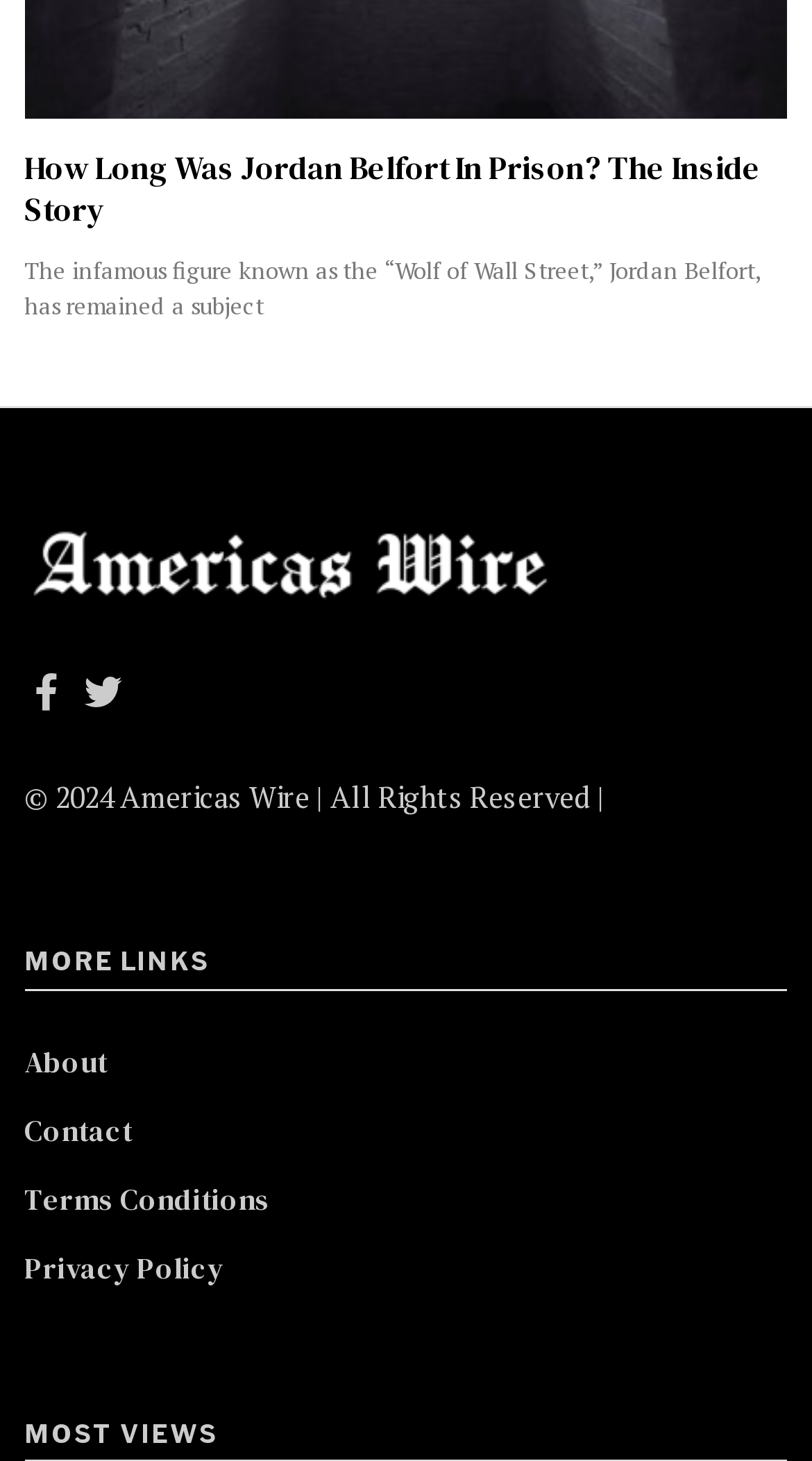Can you show the bounding box coordinates of the region to click on to complete the task described in the instruction: "Visit the homepage of Americas Wire"?

[0.148, 0.532, 0.389, 0.559]